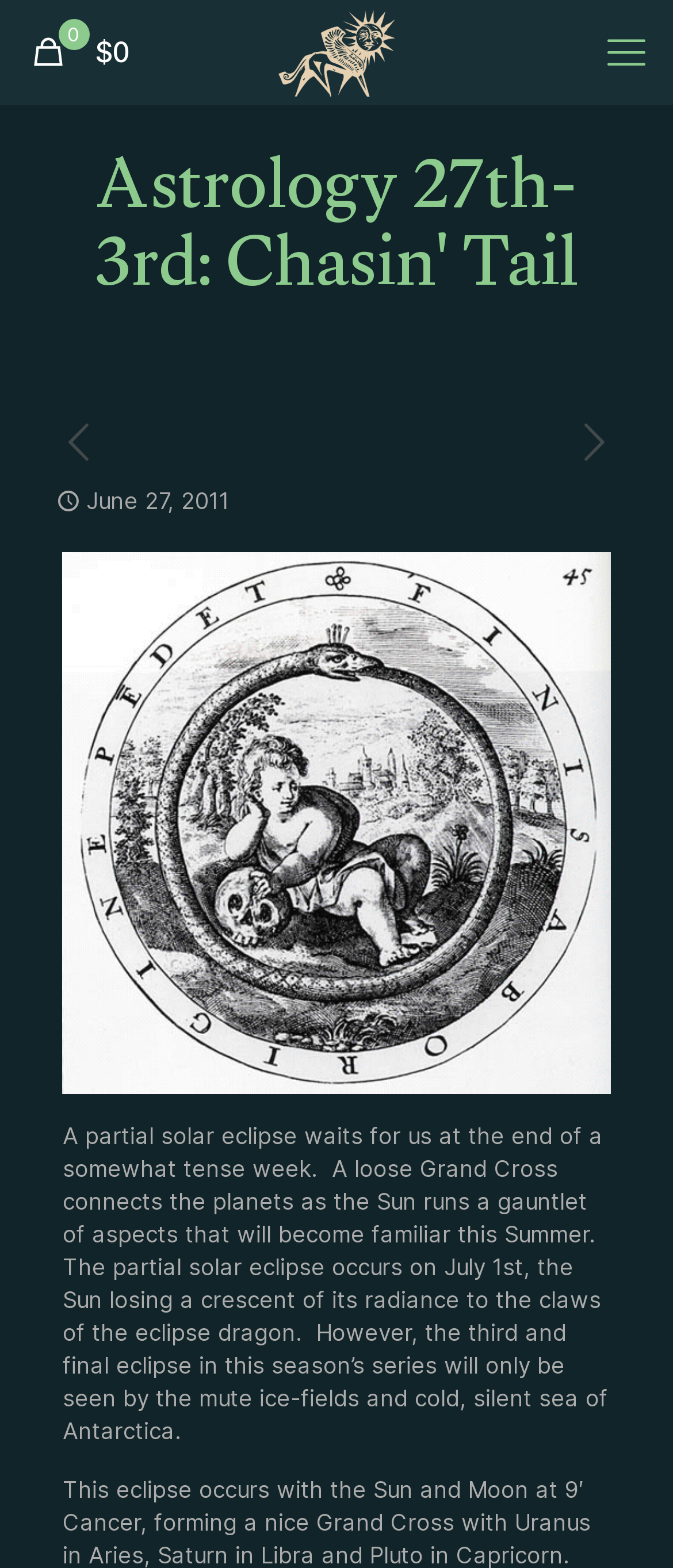Locate the bounding box of the UI element based on this description: "aria-label="menu toggle icon"". Provide four float numbers between 0 and 1 as [left, top, right, bottom].

[0.887, 0.014, 0.974, 0.052]